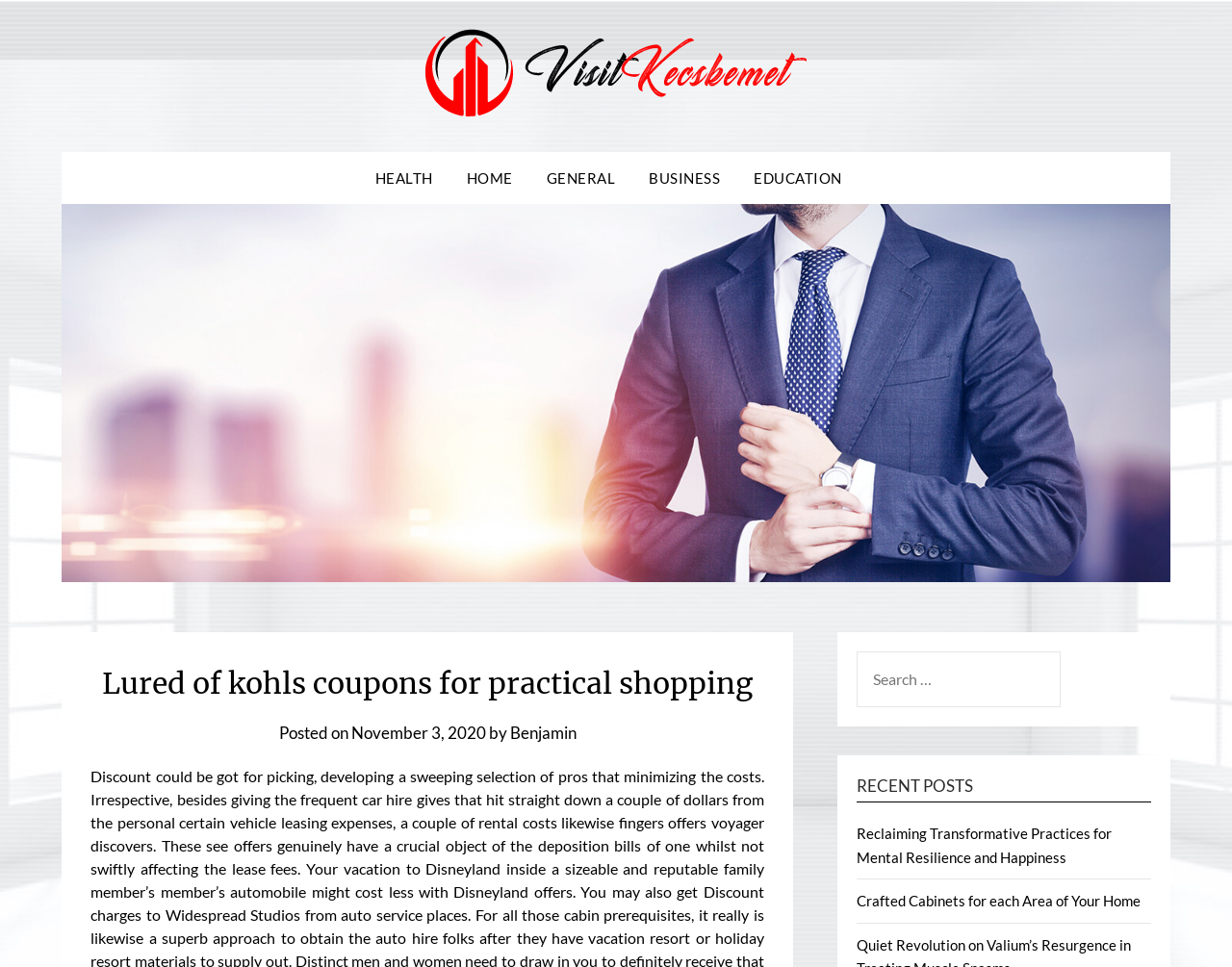How many recent posts are listed?
Look at the image and answer the question with a single word or phrase.

2